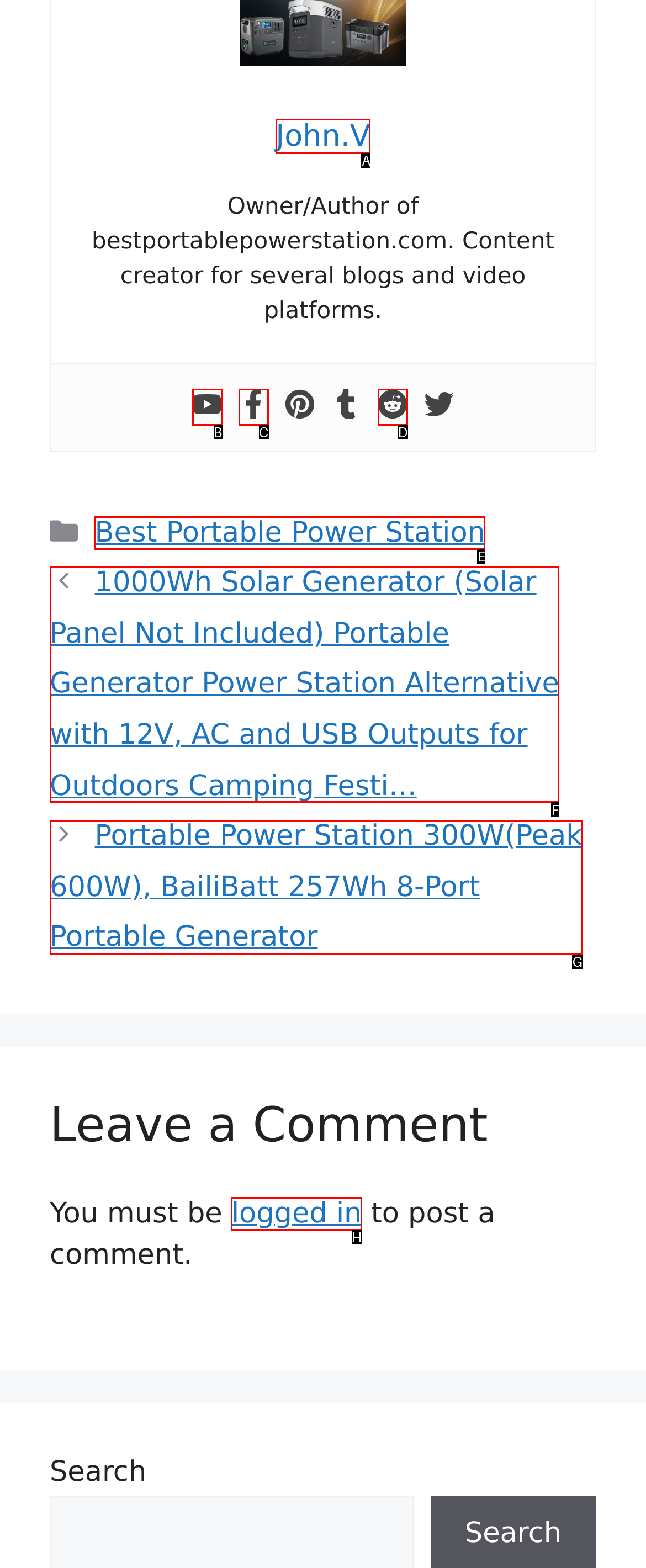Refer to the description: parent_node: Mold Remediation and choose the option that best fits. Provide the letter of that option directly from the options.

None